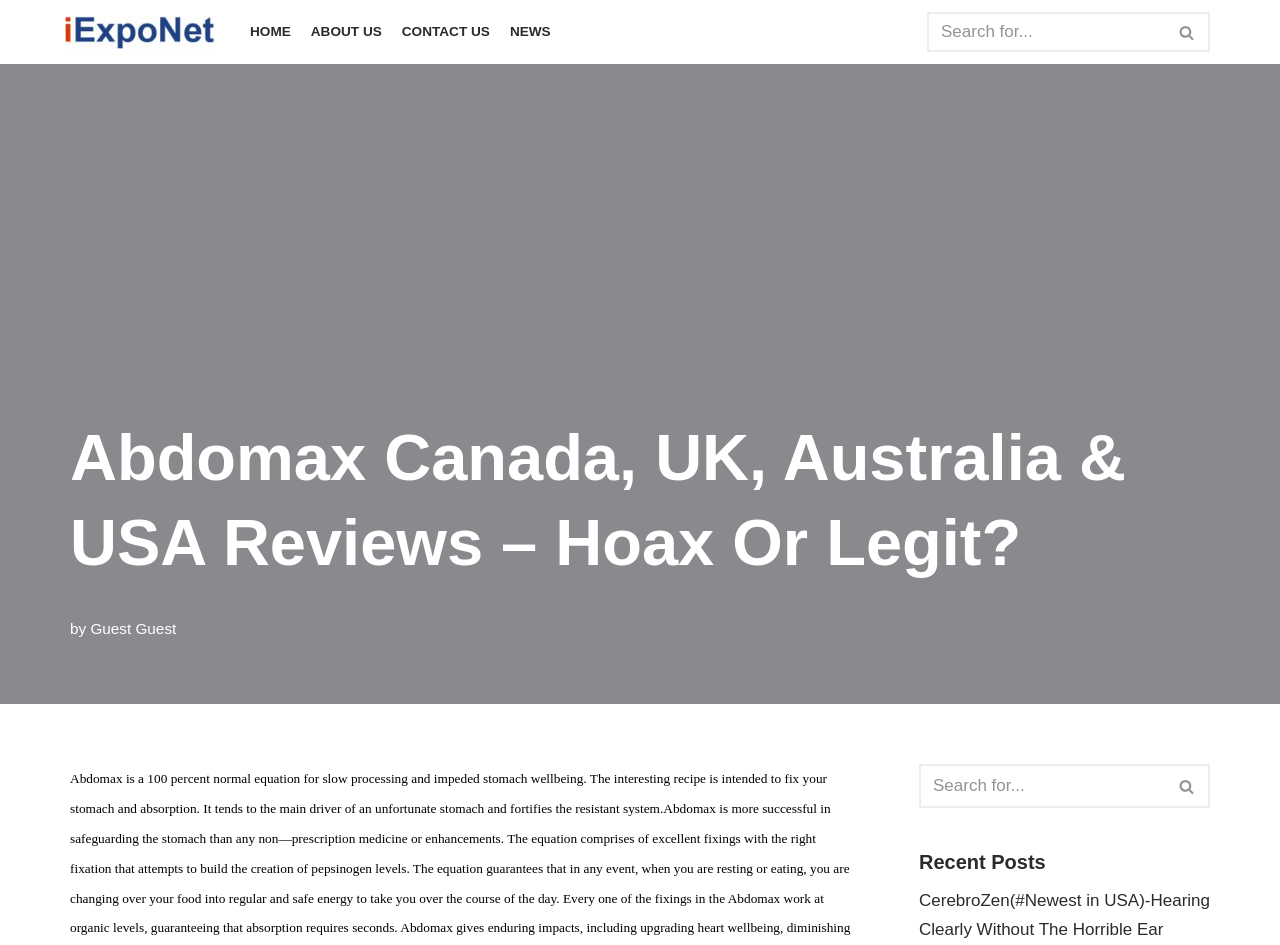Determine the bounding box coordinates of the region I should click to achieve the following instruction: "go to home page". Ensure the bounding box coordinates are four float numbers between 0 and 1, i.e., [left, top, right, bottom].

[0.195, 0.021, 0.227, 0.047]